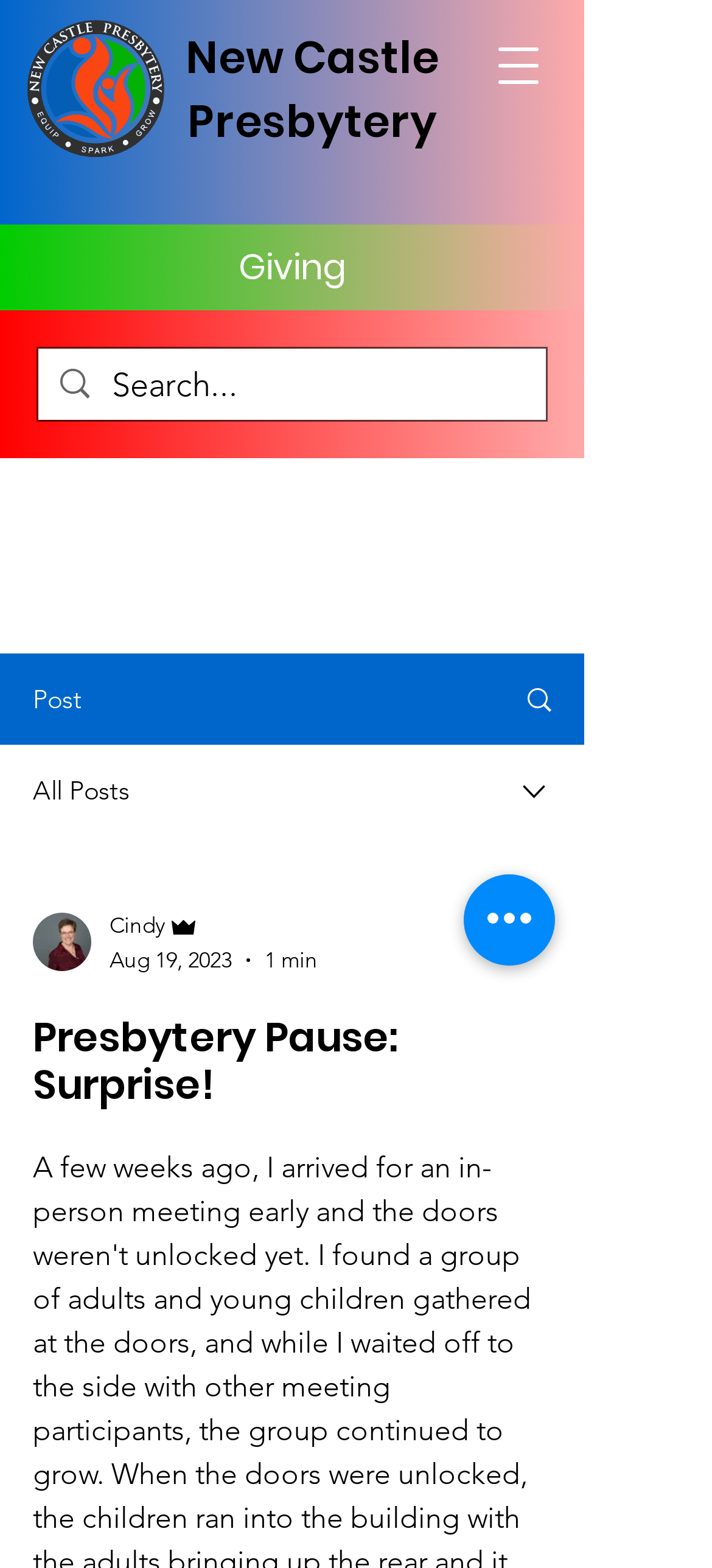What is the purpose of the button at the top right corner?
Provide a detailed answer to the question, using the image to inform your response.

I found the answer by examining the button element with the text 'Open navigation menu' which is located at the top right corner of the webpage, and it has a popup dialog.